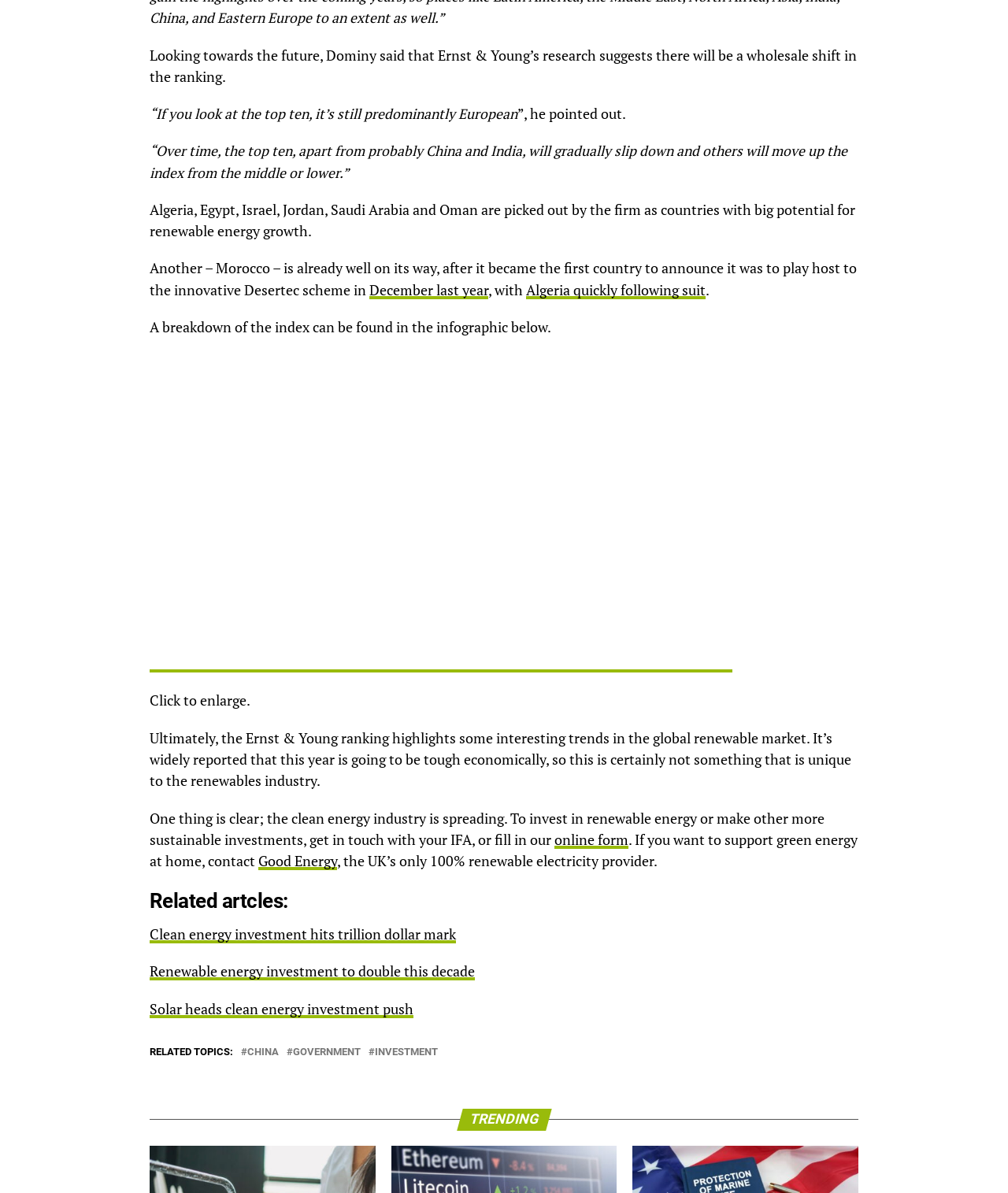Locate the bounding box coordinates of the element that should be clicked to fulfill the instruction: "Read about 'Renewable energy investment to double this decade'".

[0.148, 0.807, 0.471, 0.822]